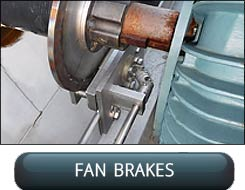Give a thorough explanation of the elements present in the image.

The image showcases a detailed view of a fan brake system, highlighting the intricate components used to ensure the proper operation and safety of cooling towers. The close-up reveals a metallic assembly, with a focus on the brake mechanism, which is essential for controlling fan speed and preventing overspin. Below the image, there's a prominent button labeled "FAN BRAKES," inviting viewers to click for more information about this specific product. This indicates that Cyrco, inc. offers products tailored to enhance the efficiency and reliability of cooling tower operations, particularly in mechanisms involving fan assemblies.